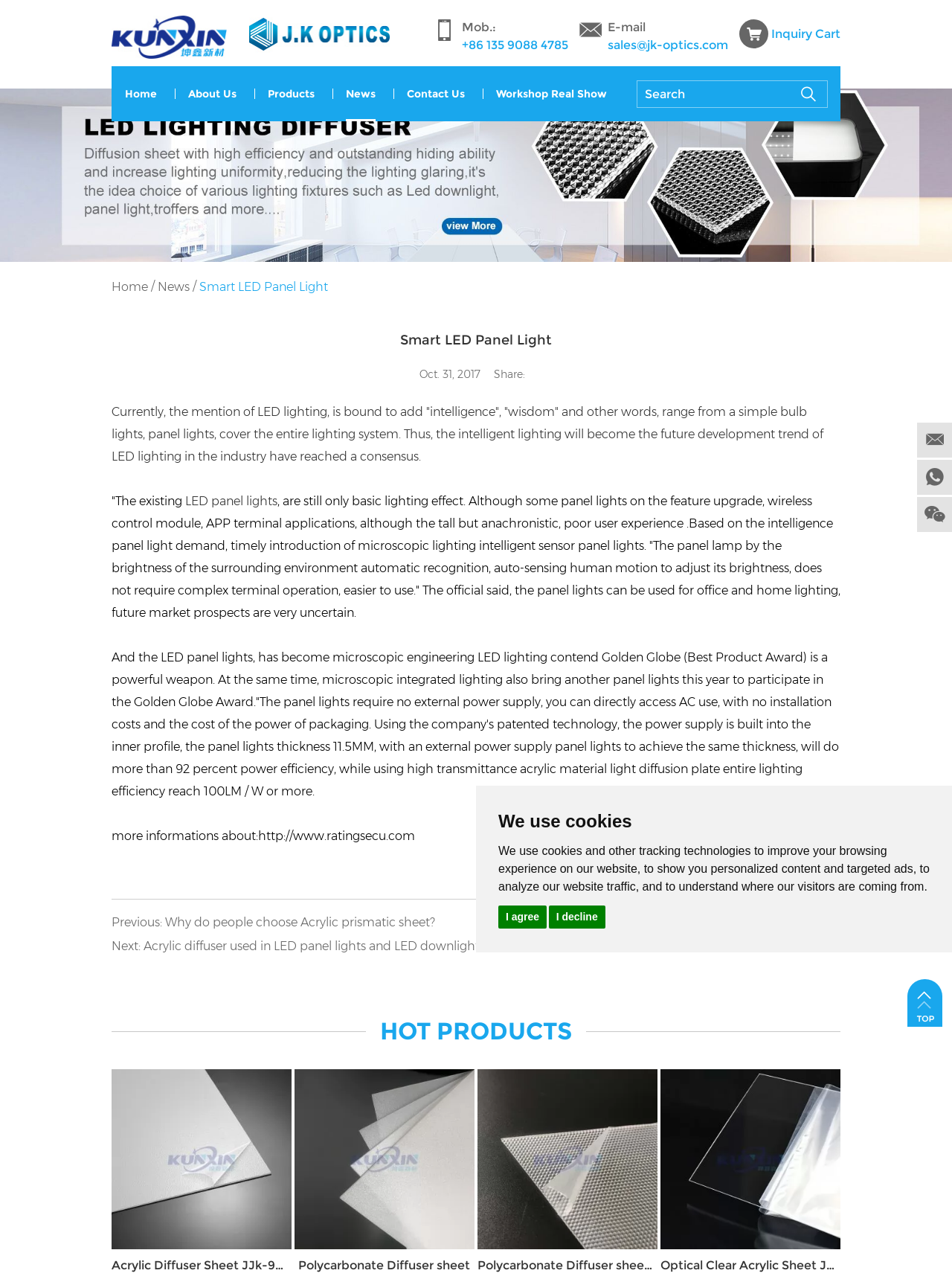Locate the bounding box coordinates of the element that needs to be clicked to carry out the instruction: "Search for something". The coordinates should be given as four float numbers ranging from 0 to 1, i.e., [left, top, right, bottom].

[0.67, 0.063, 0.869, 0.084]